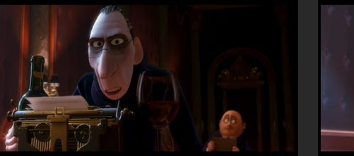Using the information shown in the image, answer the question with as much detail as possible: What is Remy's aspiration?

Remy, the rat, is observing Anton Ego quietly, and given the context of the film 'Ratatouille', it is known that Remy aspires to be a chef.